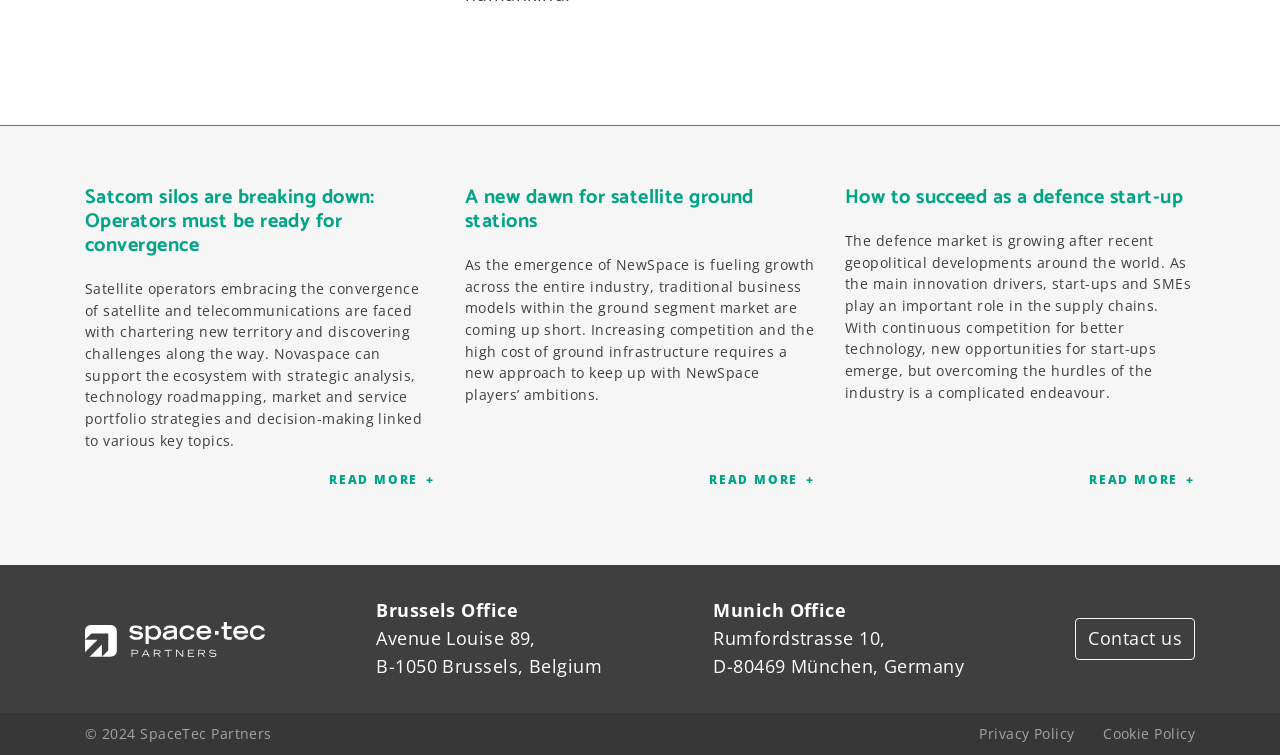Provide the bounding box coordinates of the HTML element this sentence describes: "Privacy Policy". The bounding box coordinates consist of four float numbers between 0 and 1, i.e., [left, top, right, bottom].

[0.765, 0.959, 0.84, 0.984]